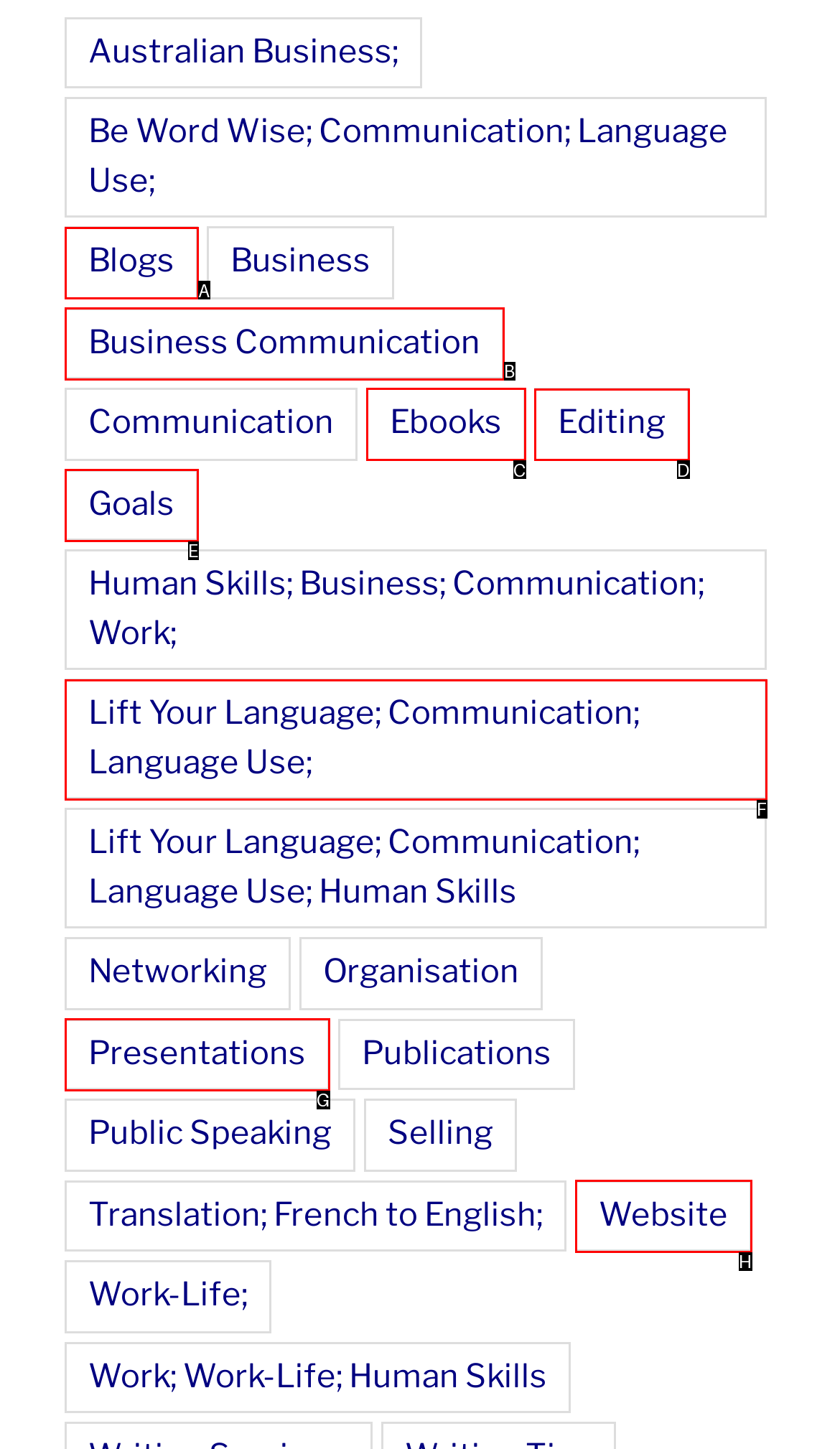Select the appropriate letter to fulfill the given instruction: Expand Chapter 1
Provide the letter of the correct option directly.

None